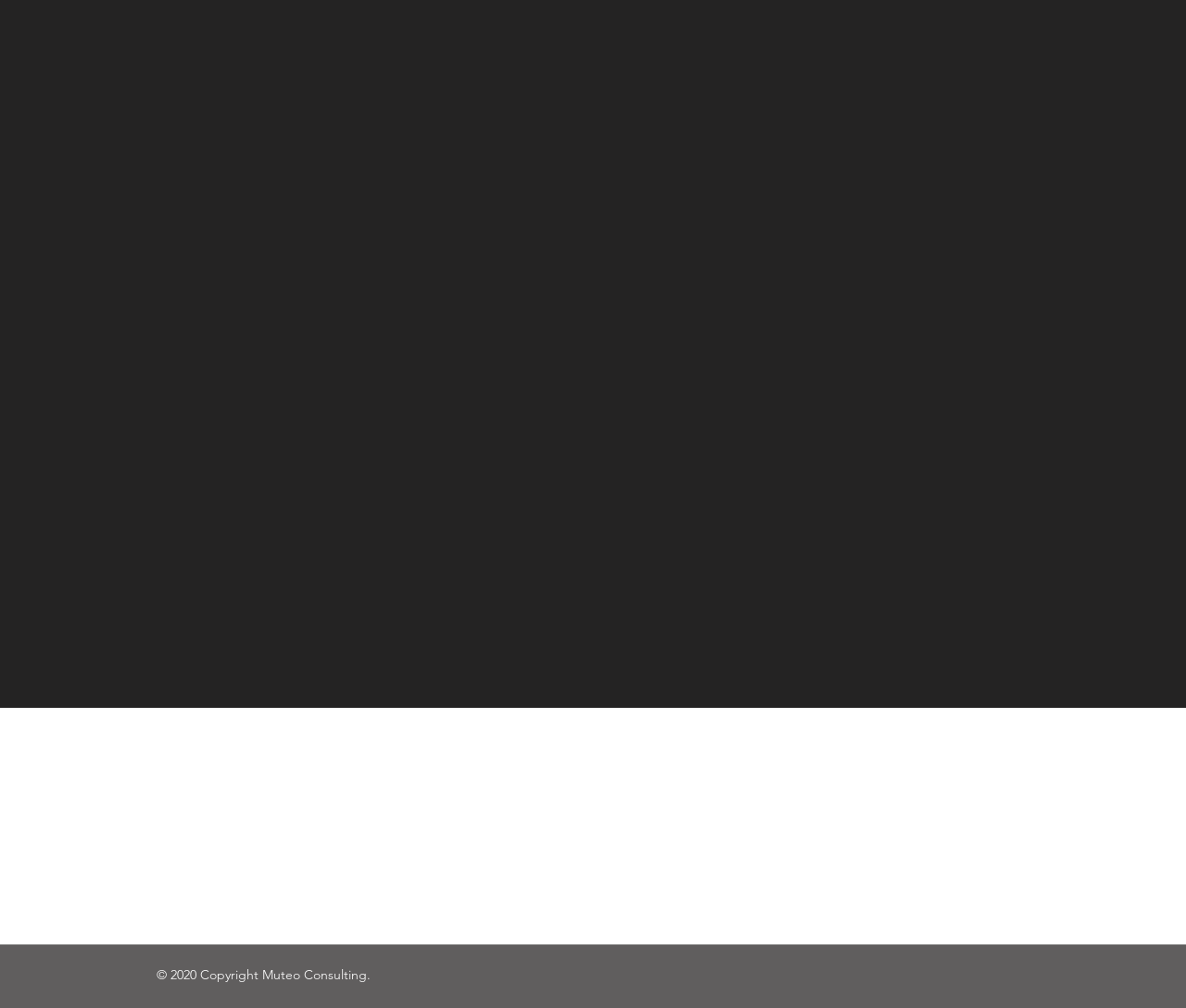What is the name of the company?
Respond with a short answer, either a single word or a phrase, based on the image.

Muteo Consulting